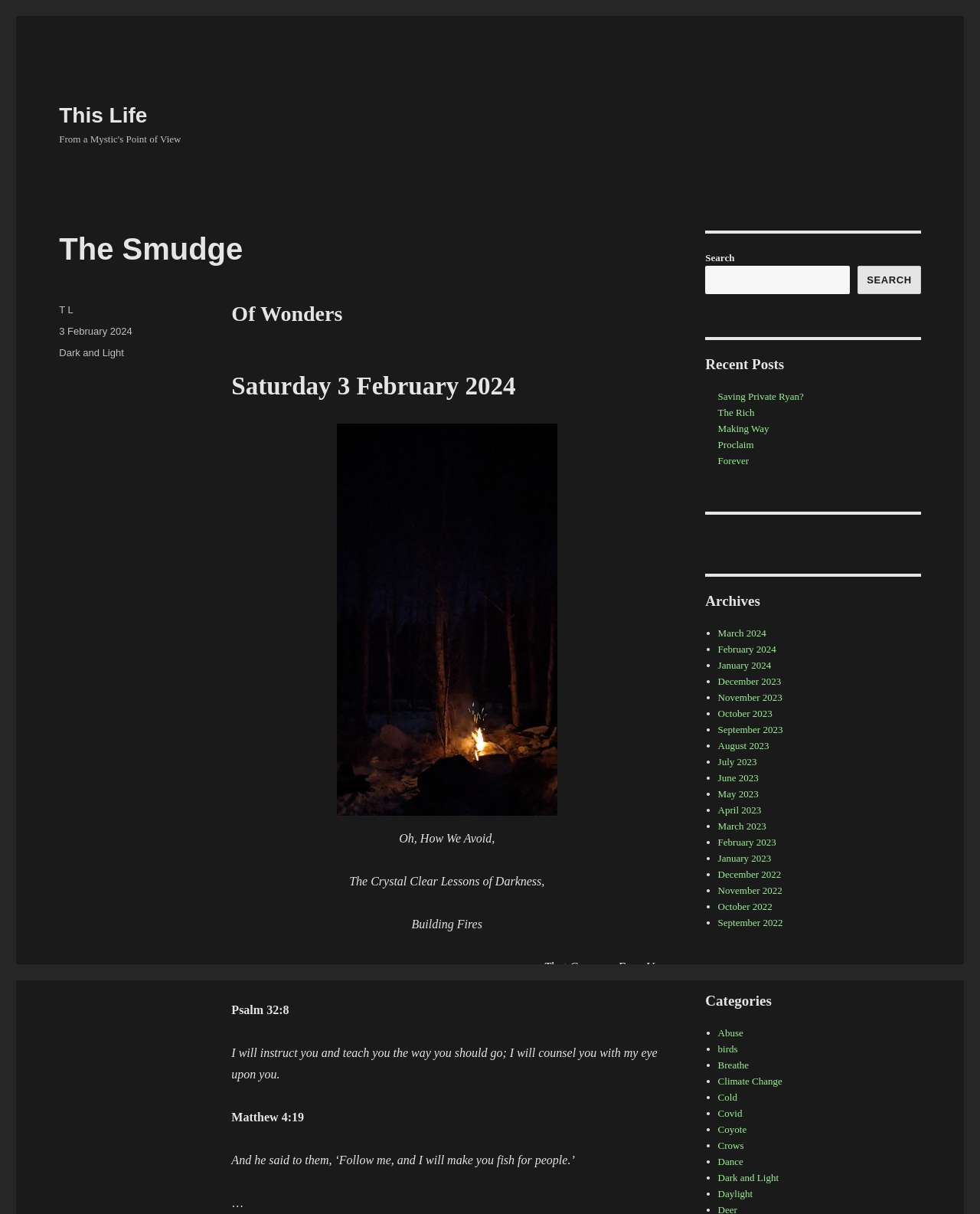Provide a thorough and detailed response to the question by examining the image: 
What is the title of the current post?

The title of the current post can be found in the header section of the webpage, which is 'The Smudge'. This is indicated by the heading element with the text 'The Smudge'.